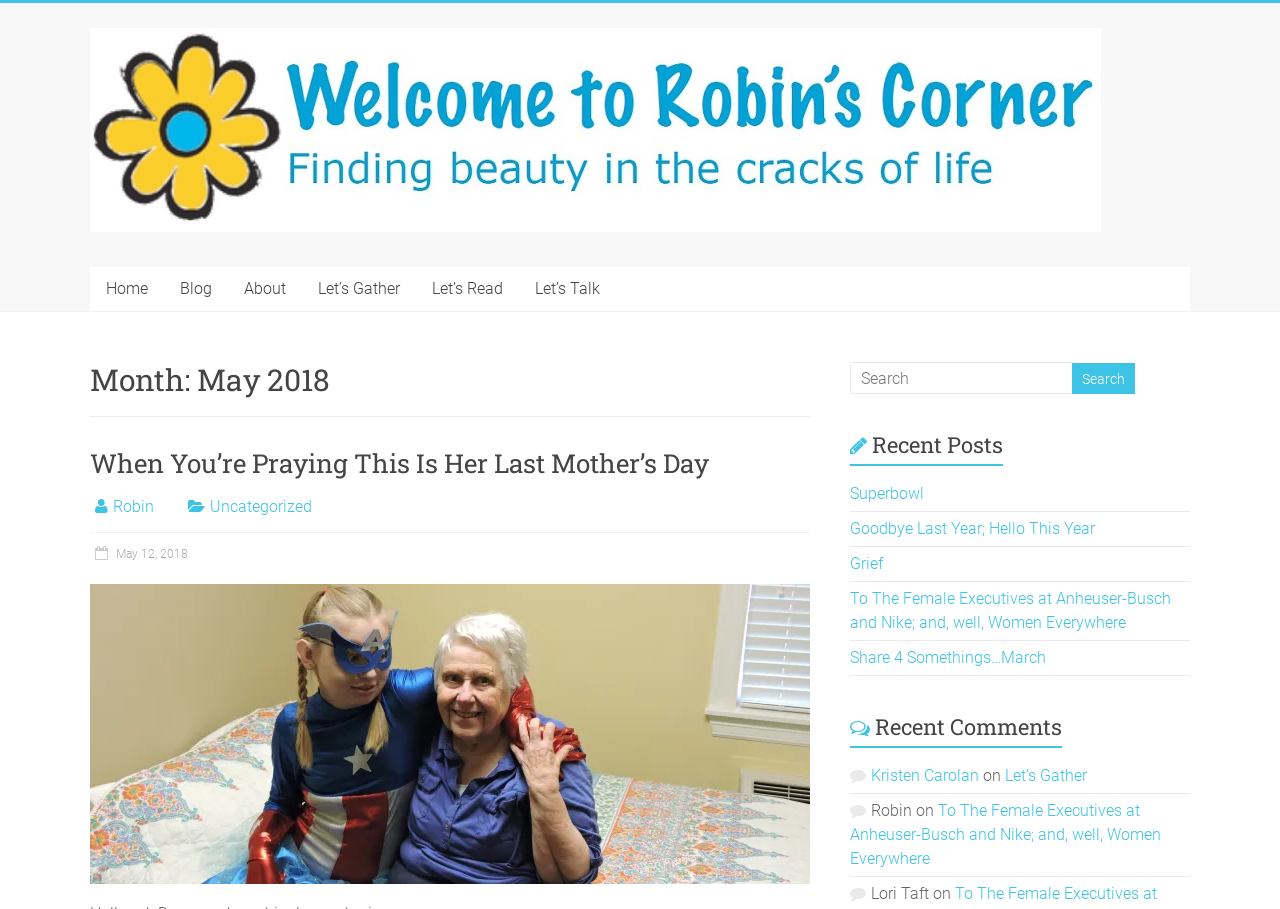Find the bounding box coordinates for the element that must be clicked to complete the instruction: "Search for something". The coordinates should be four float numbers between 0 and 1, indicated as [left, top, right, bottom].

[0.664, 0.398, 0.841, 0.433]